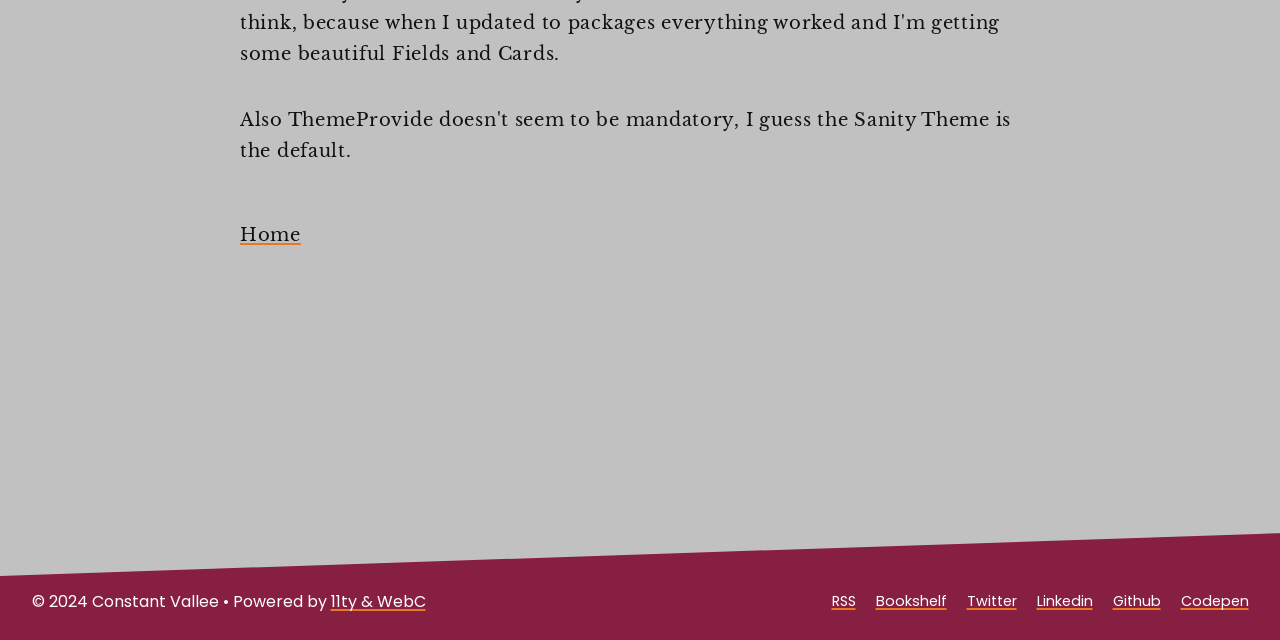Using the format (top-left x, top-left y, bottom-right x, bottom-right y), and given the element description, identify the bounding box coordinates within the screenshot: RSS

[0.65, 0.924, 0.668, 0.955]